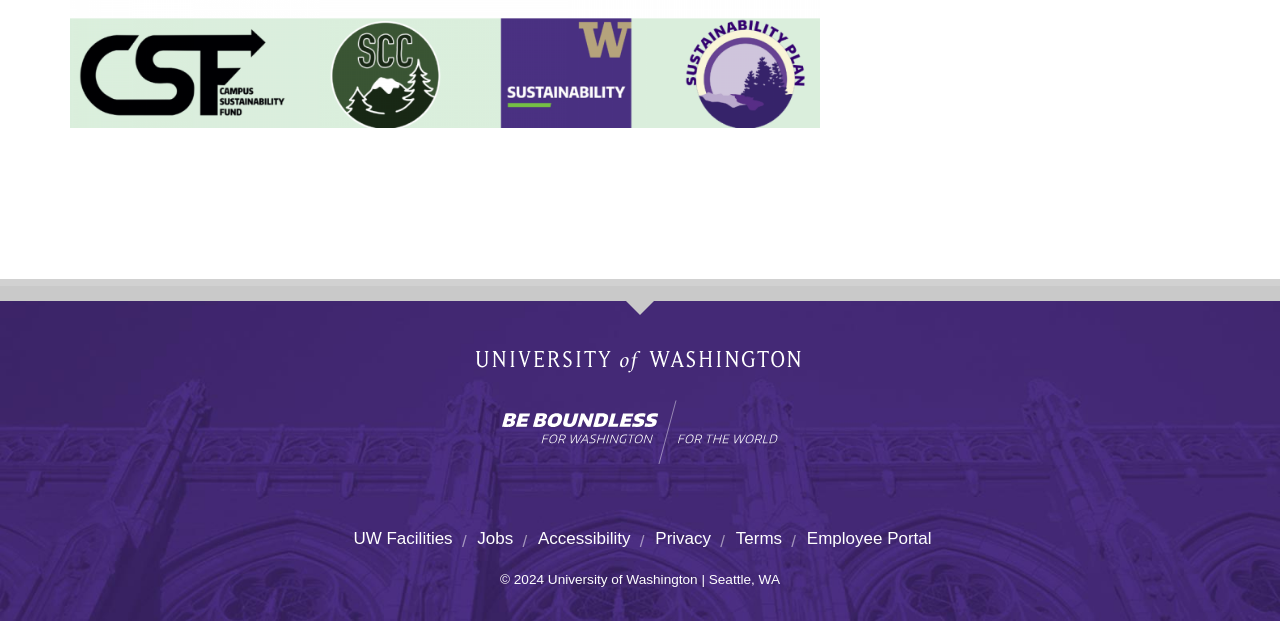Please identify the bounding box coordinates of the region to click in order to complete the task: "Go to UW Facilities". The coordinates must be four float numbers between 0 and 1, specified as [left, top, right, bottom].

[0.276, 0.851, 0.354, 0.882]